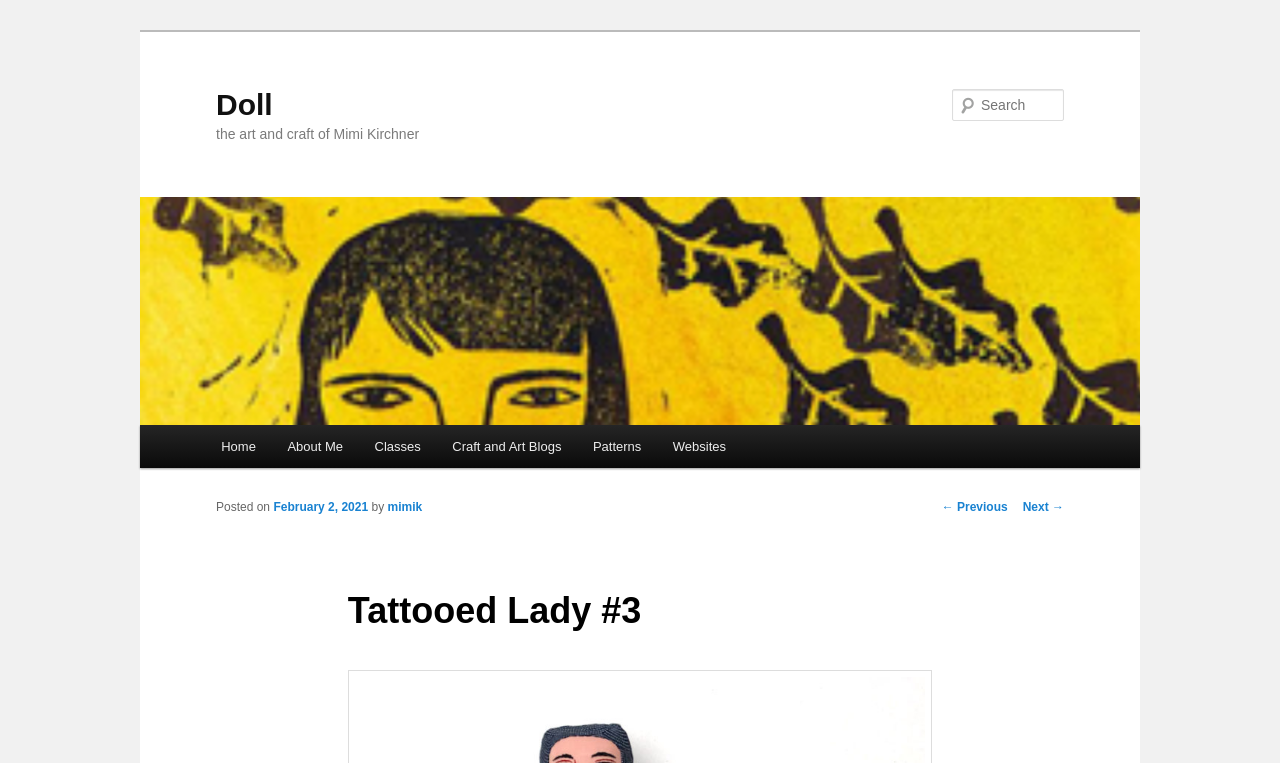Please locate the clickable area by providing the bounding box coordinates to follow this instruction: "view about me page".

[0.212, 0.557, 0.28, 0.614]